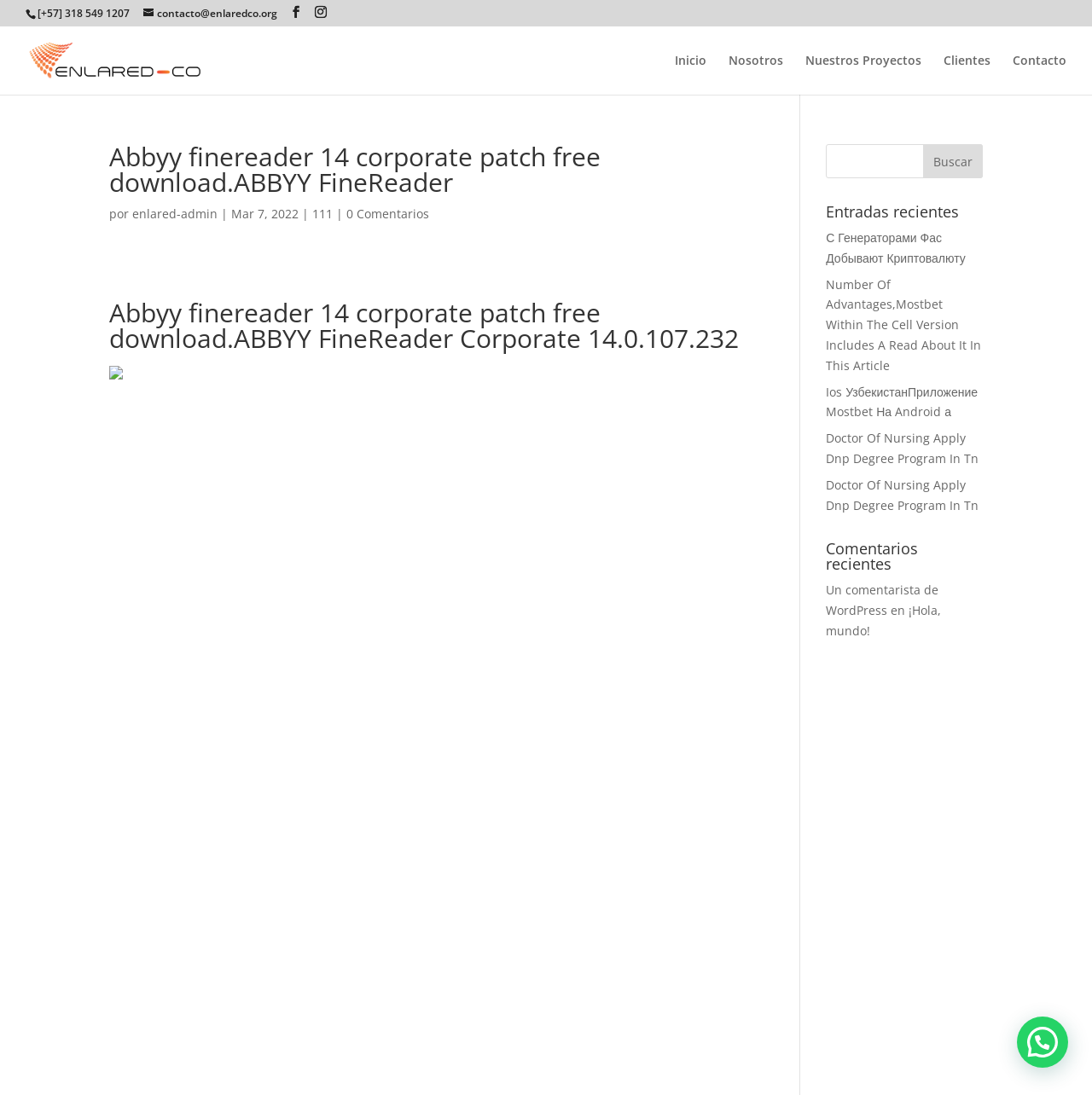Specify the bounding box coordinates for the region that must be clicked to perform the given instruction: "Click the 'Order Now' button".

None